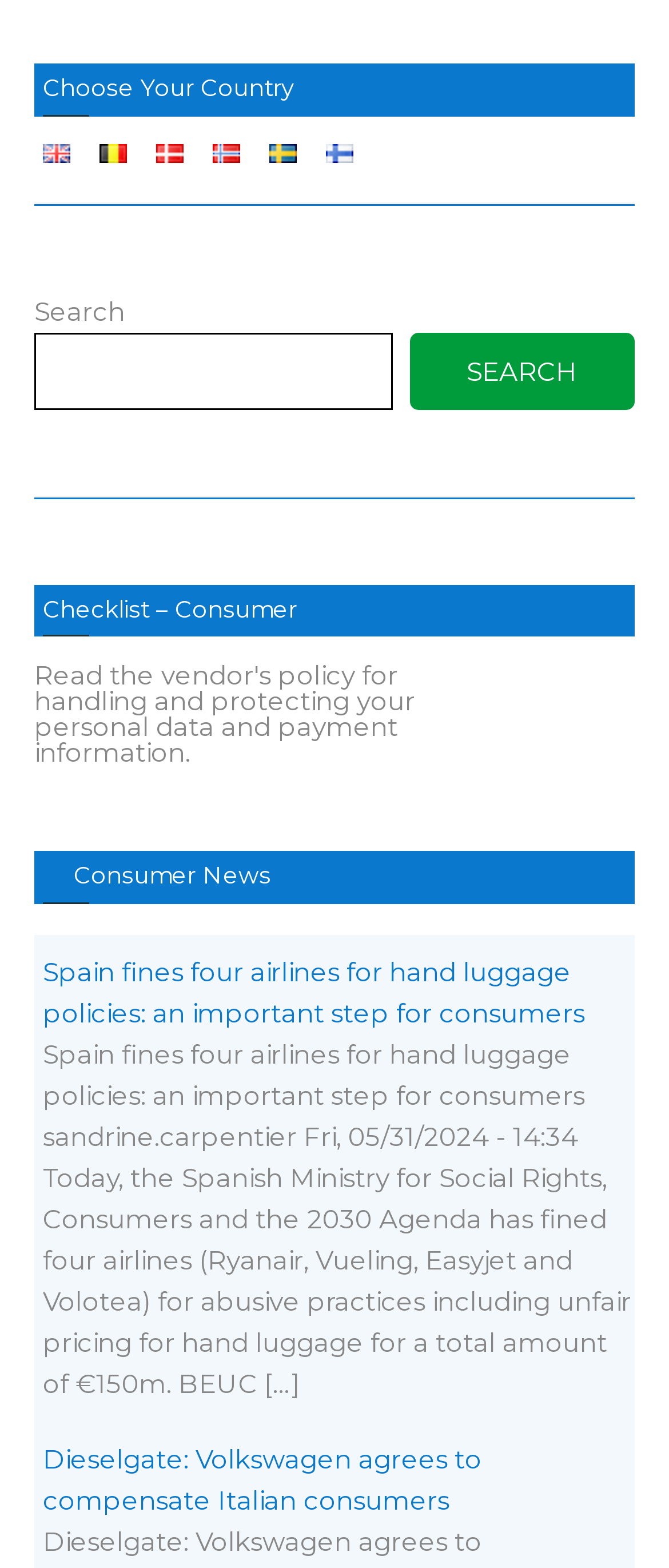Please identify the bounding box coordinates of the element I need to click to follow this instruction: "Read the news about Spain fines four airlines".

[0.064, 0.61, 0.874, 0.657]